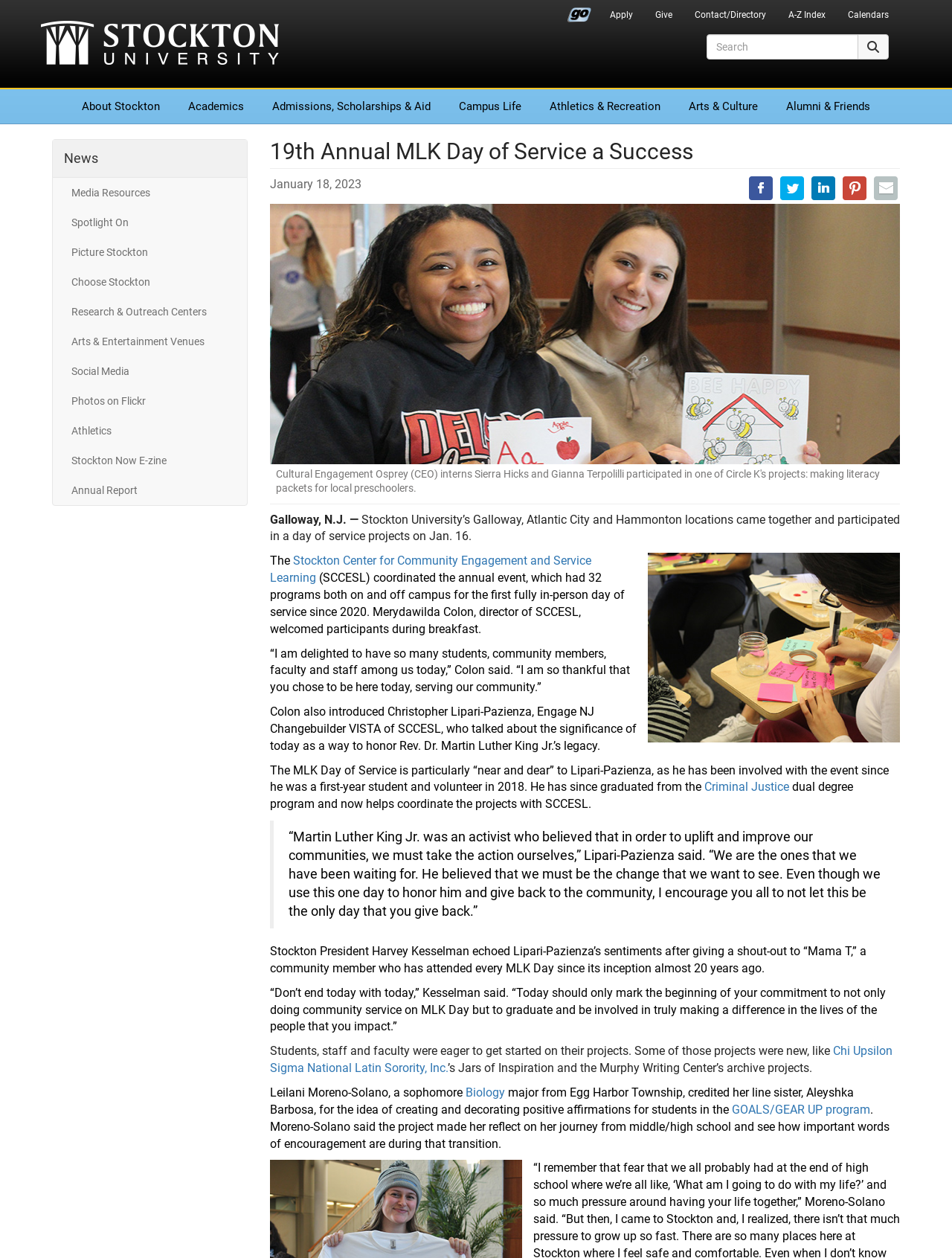Provide the bounding box coordinates for the specified HTML element described in this description: "A-Z Index". The coordinates should be four float numbers ranging from 0 to 1, in the format [left, top, right, bottom].

[0.816, 0.0, 0.879, 0.027]